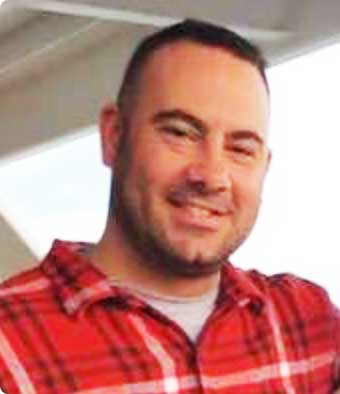Generate a detailed caption that describes the image.

The image features a smiling man dressed in a red and black plaid shirt, exuding a cheerful and friendly demeanor. He appears to be outdoors, with natural light illuminating his features, suggesting a casual and relaxed setting. The man's hairstyle is short and neatly kept, with a hint of facial hair that adds to his approachable look. This image accompanies a personal post reflecting on an enjoyable experience, highlighting the vibrant atmosphere and delicious food he encountered during a recent outing, possibly related to a festive occasion like Cinco de Mayo.